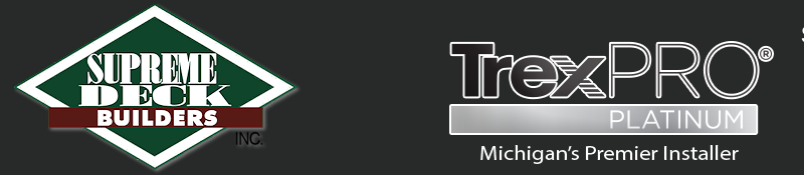What recognition does the company have? Please answer the question using a single word or phrase based on the image.

TrexPRO Platinum